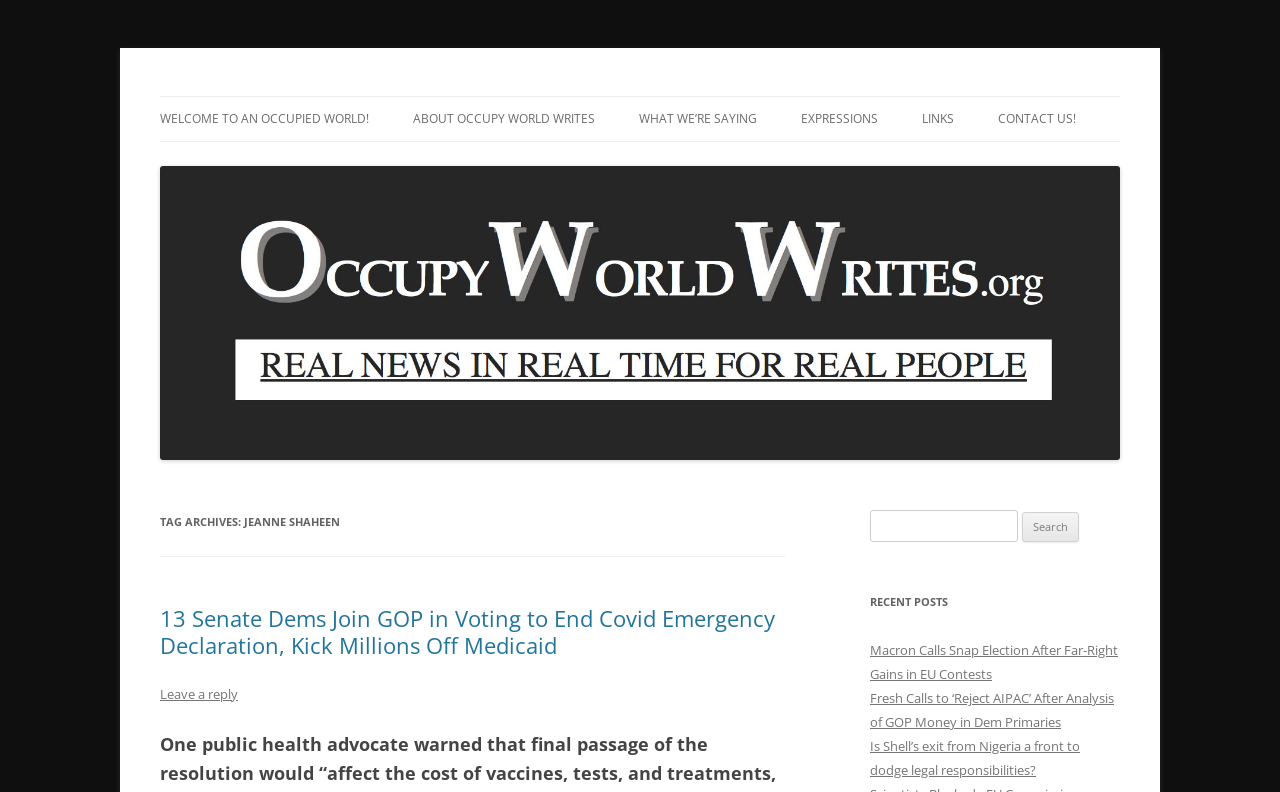Is there a search function on the website?
Based on the image, provide a one-word or brief-phrase response.

Yes